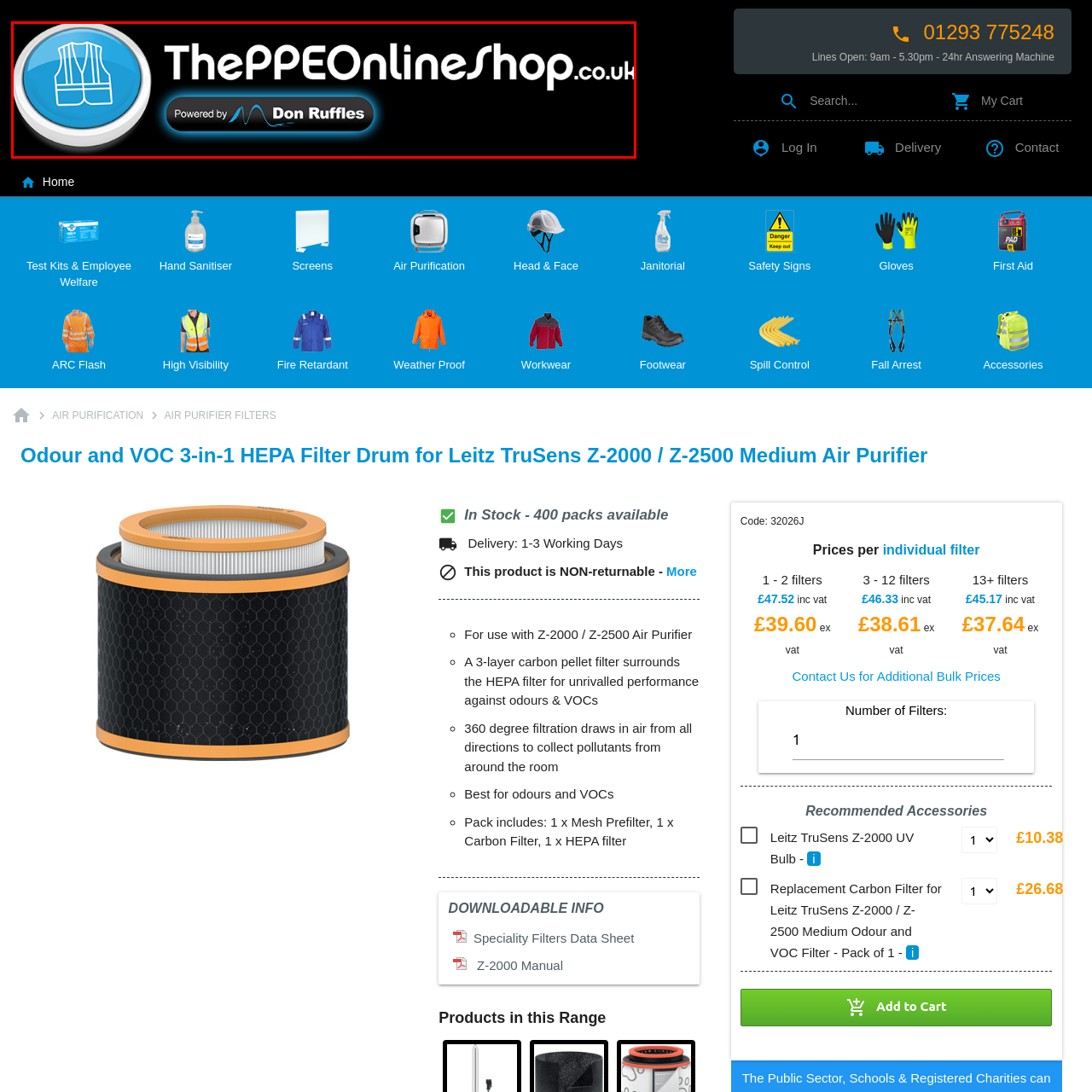Explain in detail what is happening in the image enclosed by the red border.

The image features the logo of "The PPE Online Shop," showcasing a distinctive blue button design that symbolizes safety gear, prominently displaying a vest icon. Beneath the logo, the text "Powered by Don Ruffles" indicates the underlying support or technology behind the platform. The overall design is sleek and modern, set against a dark background, reinforcing the site's focus on providing high-quality personal protective equipment (PPE). This visual branding emphasizes the online shop’s commitment to safety and professionalism in the PPE industry.